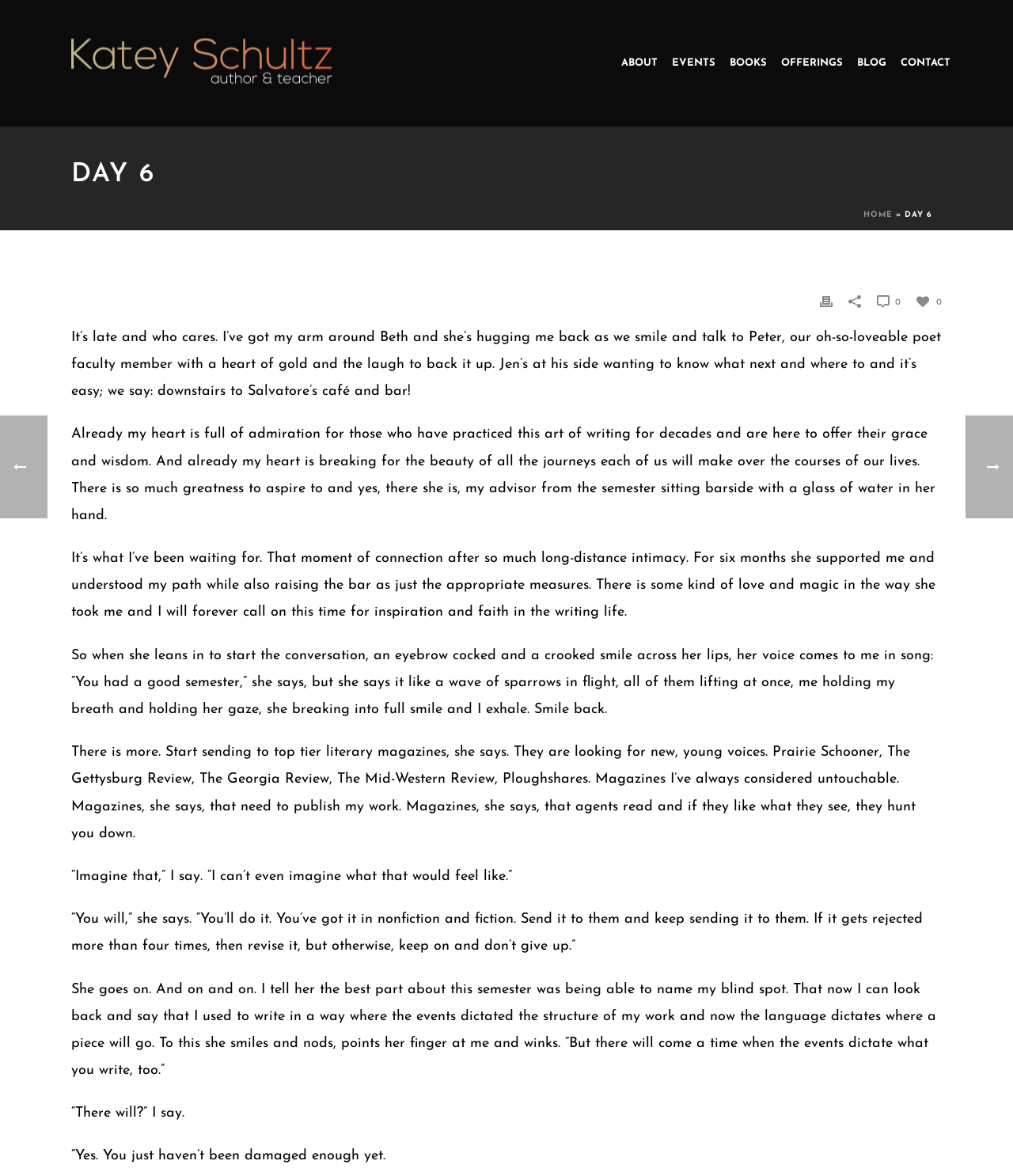Identify the bounding box coordinates of the region I need to click to complete this instruction: "View the 'Feature Requests' category".

None